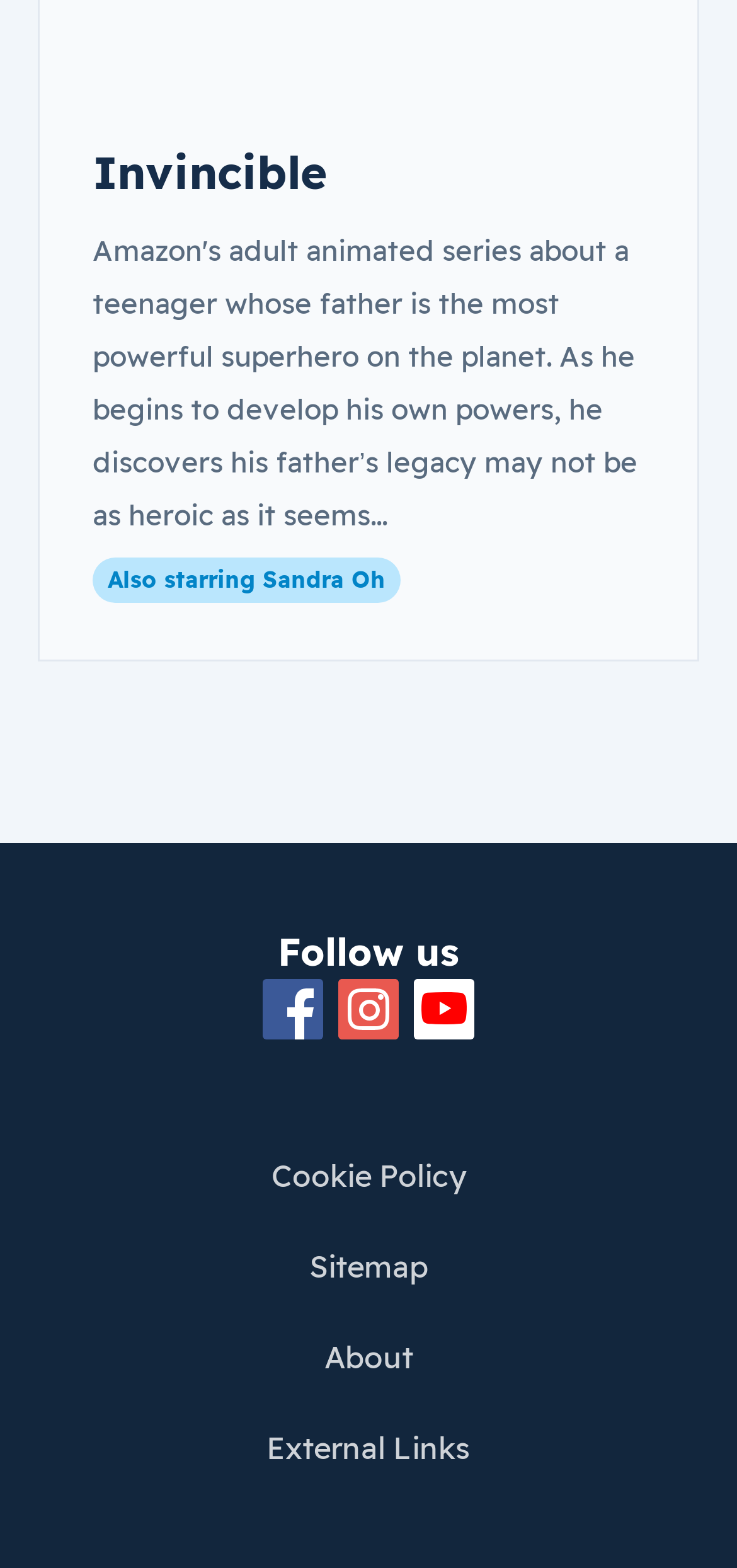Determine the bounding box coordinates of the clickable region to carry out the instruction: "Visit Our Instagram".

[0.459, 0.624, 0.541, 0.663]